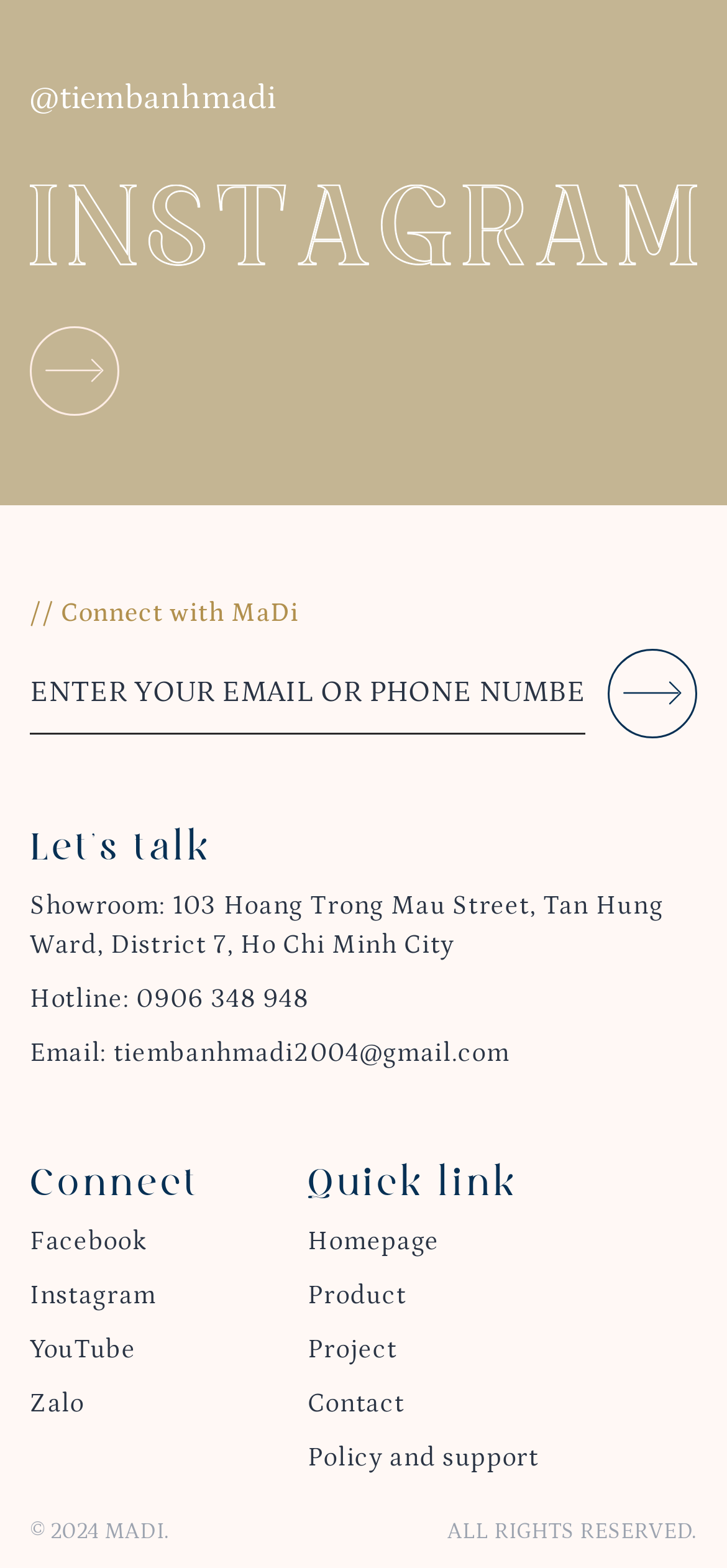Find and specify the bounding box coordinates that correspond to the clickable region for the instruction: "Connect with Facebook".

[0.041, 0.782, 0.201, 0.801]